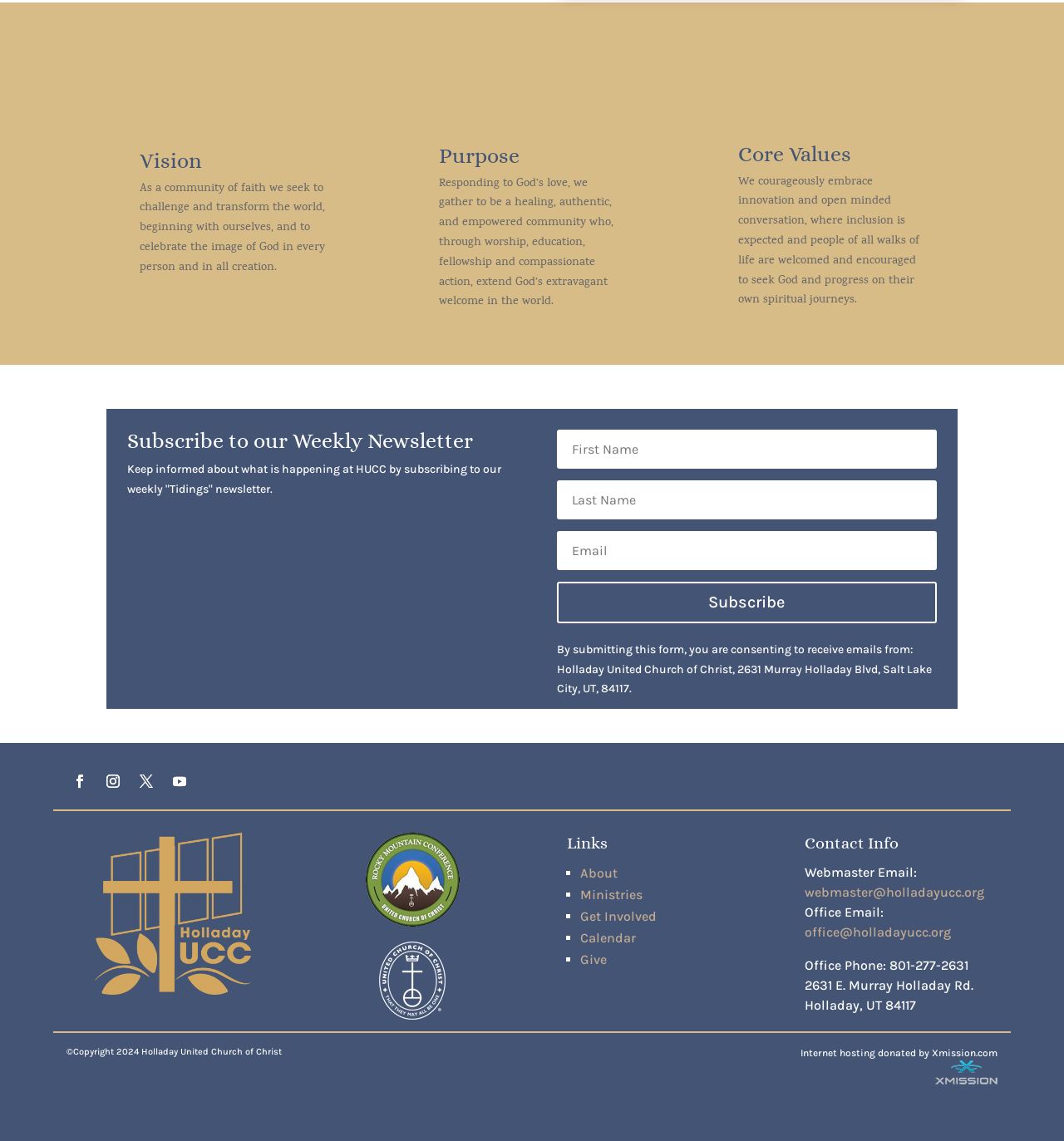Based on the description "name="et_pb_signup_email" placeholder="Email"", find the bounding box of the specified UI element.

[0.523, 0.465, 0.88, 0.499]